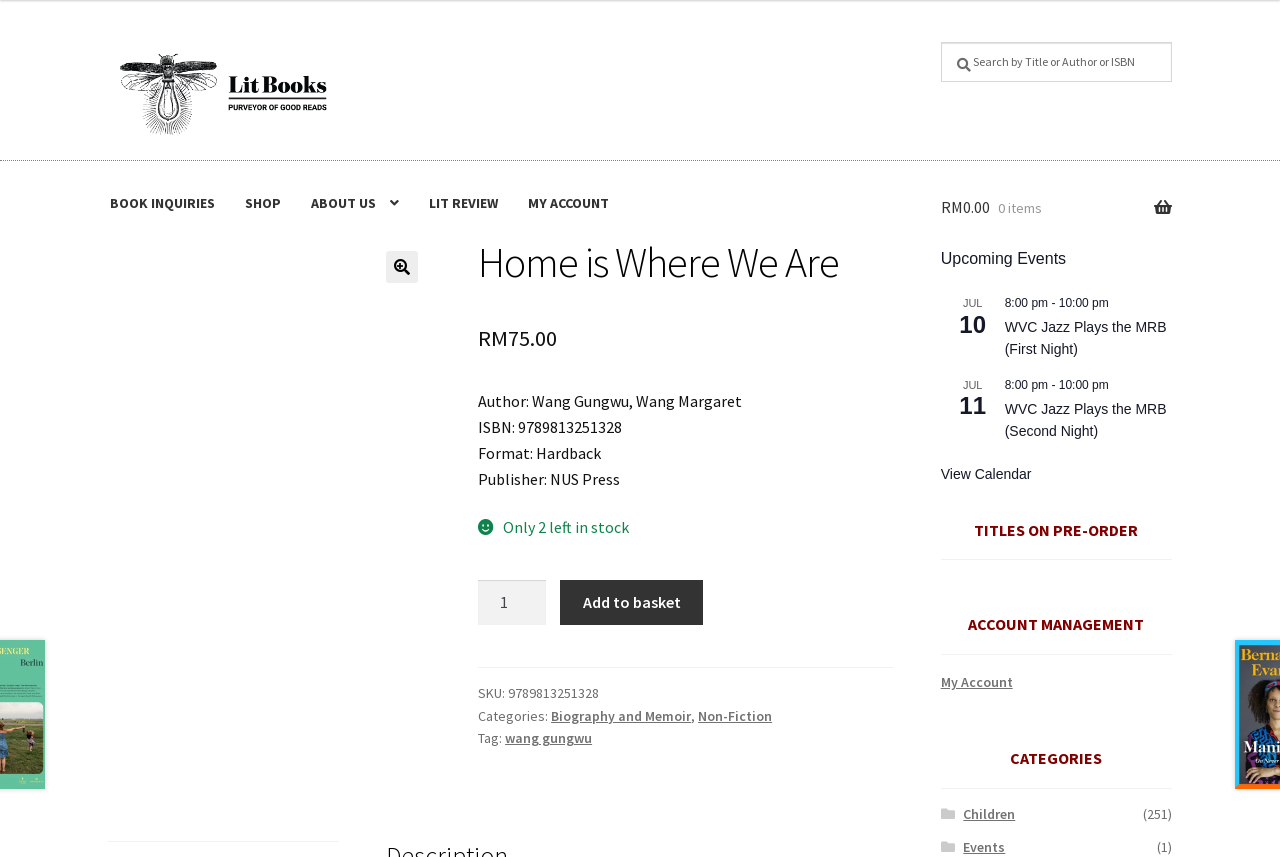Please find and give the text of the main heading on the webpage.

Home is Where We Are